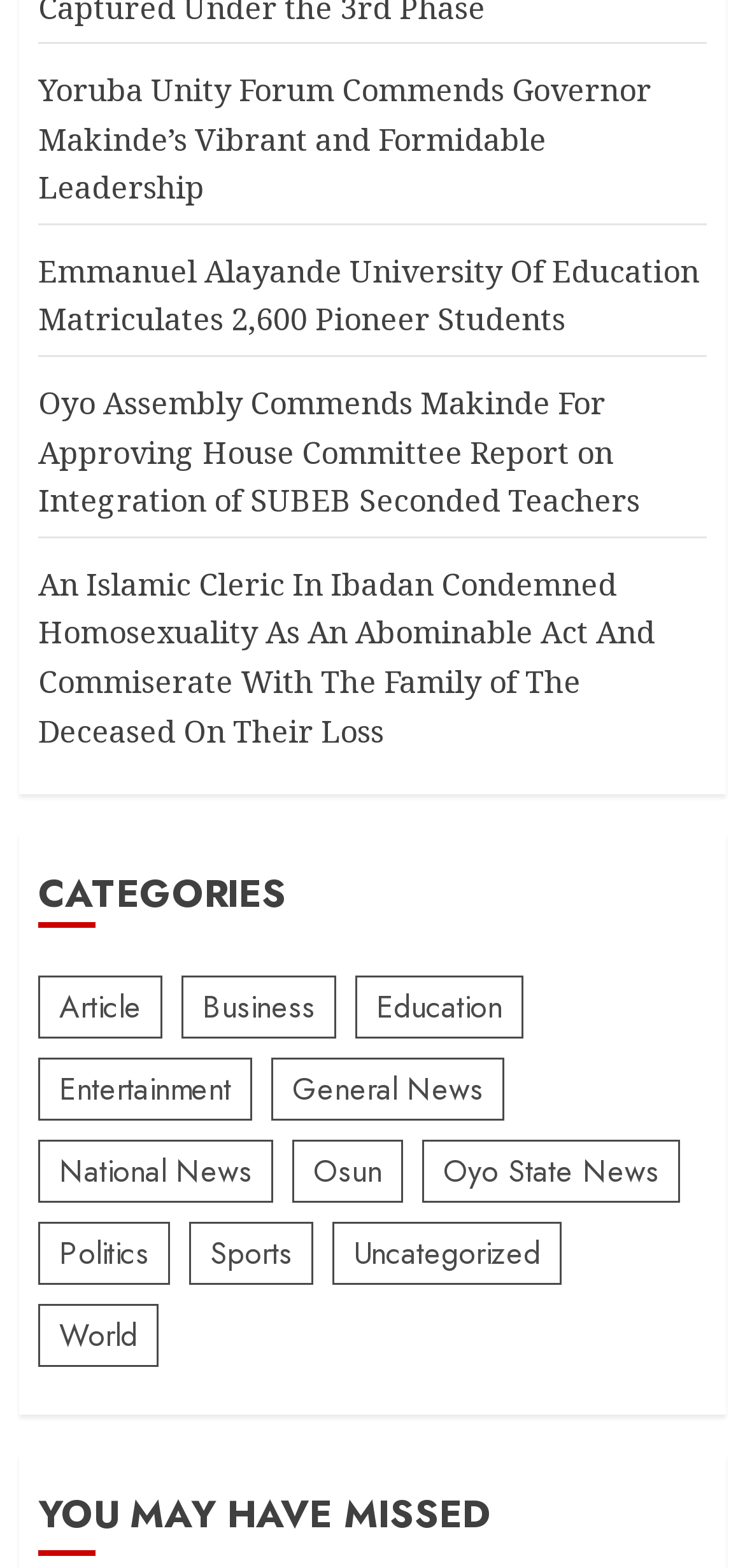Find the bounding box coordinates of the area that needs to be clicked in order to achieve the following instruction: "Read about Yoruba Unity Forum". The coordinates should be specified as four float numbers between 0 and 1, i.e., [left, top, right, bottom].

[0.051, 0.044, 0.874, 0.134]